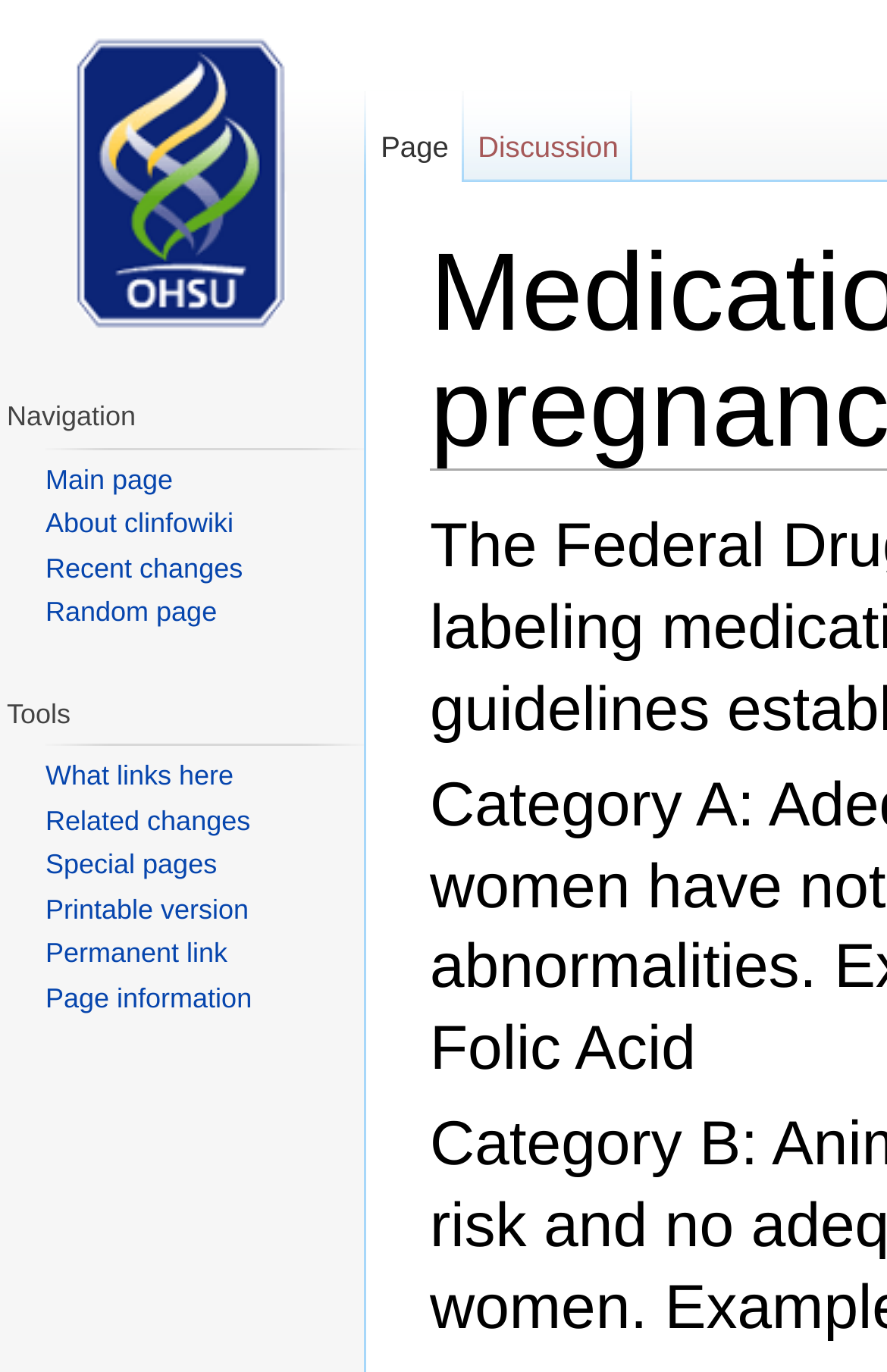Identify the bounding box for the UI element described as: "What links here". The coordinates should be four float numbers between 0 and 1, i.e., [left, top, right, bottom].

[0.051, 0.554, 0.263, 0.577]